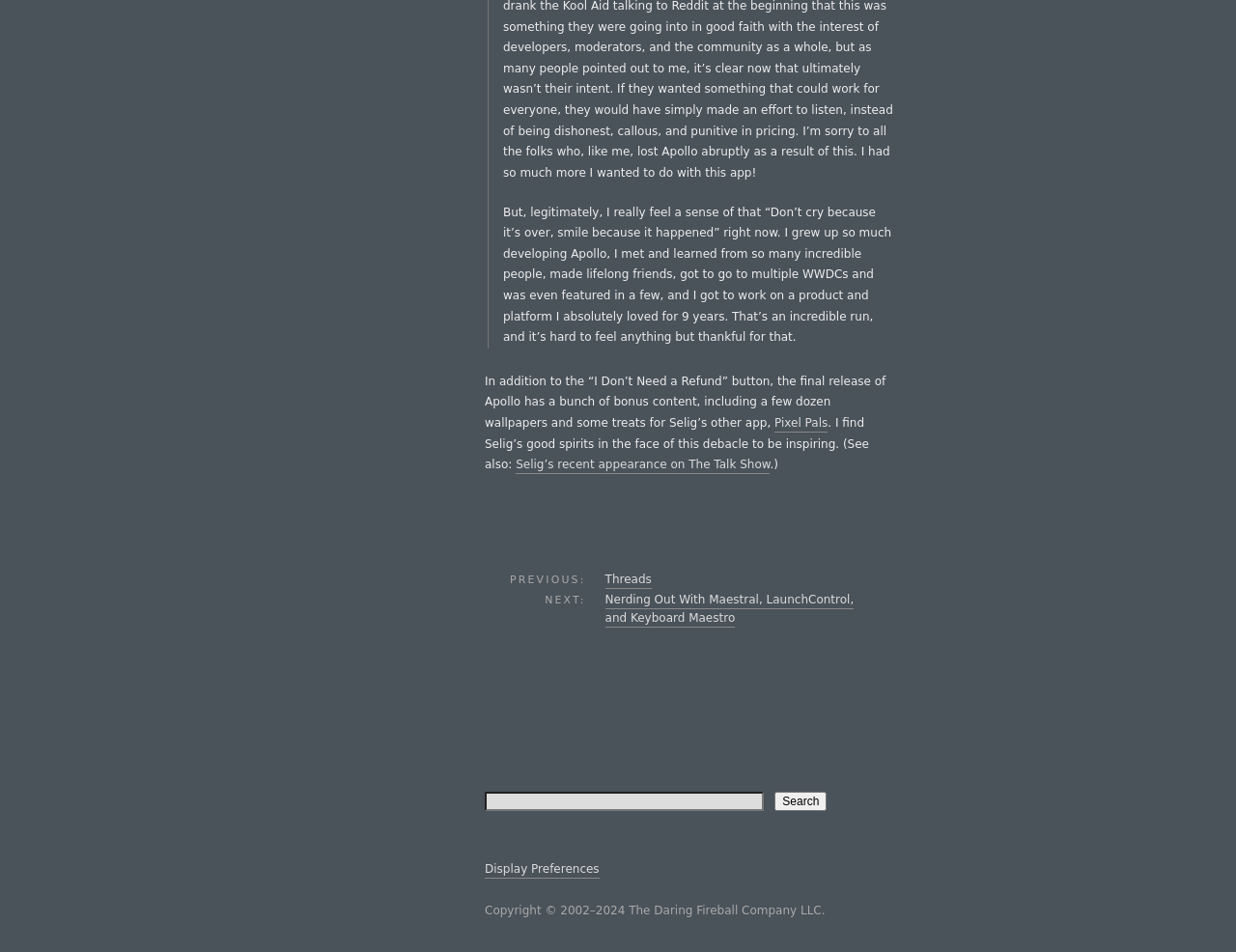Provide a brief response to the question below using one word or phrase:
What is the name of the app mentioned alongside Apollo?

Pixel Pals